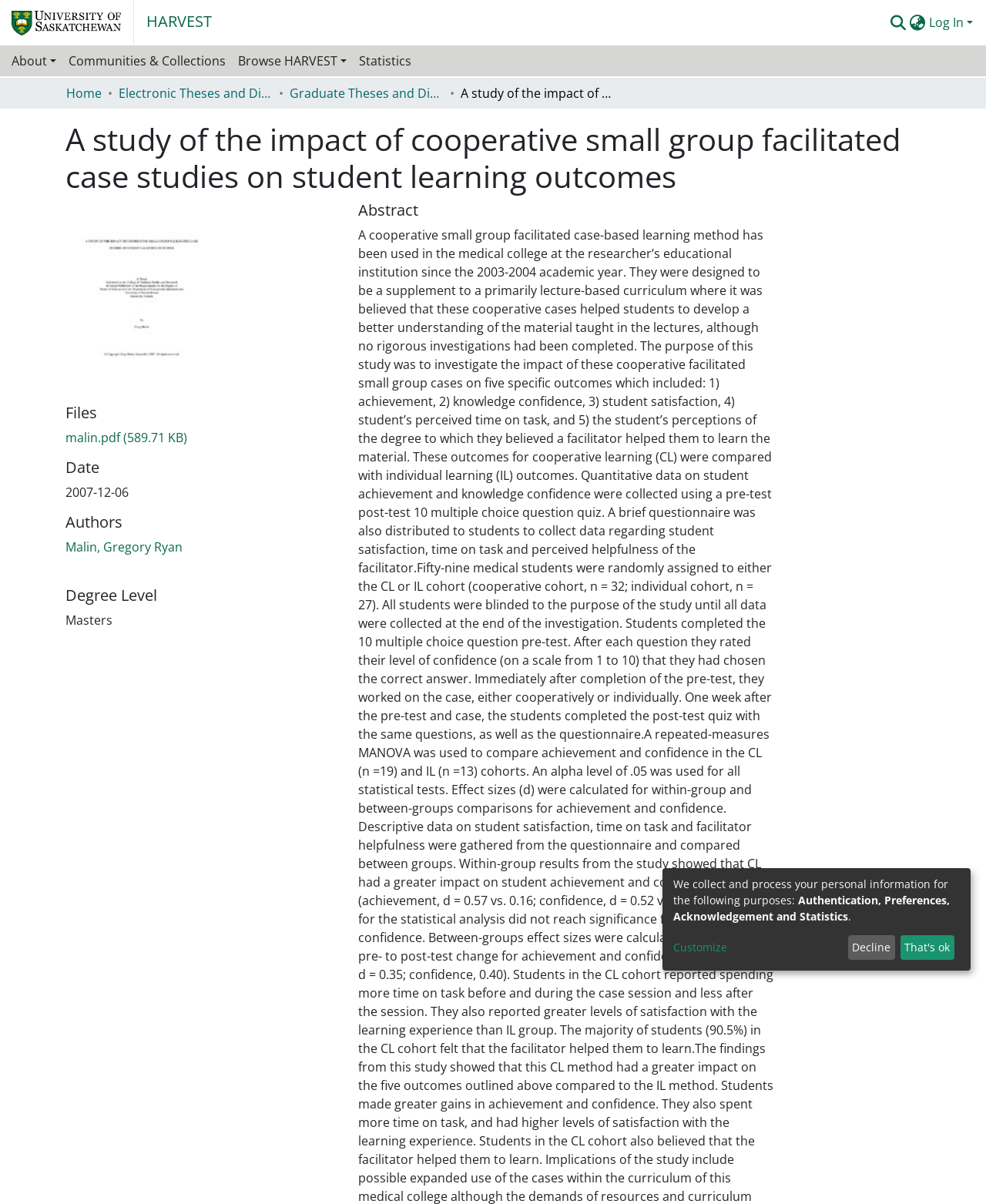Provide the text content of the webpage's main heading.

A study of the impact of cooperative small group facilitated case studies on student learning outcomes